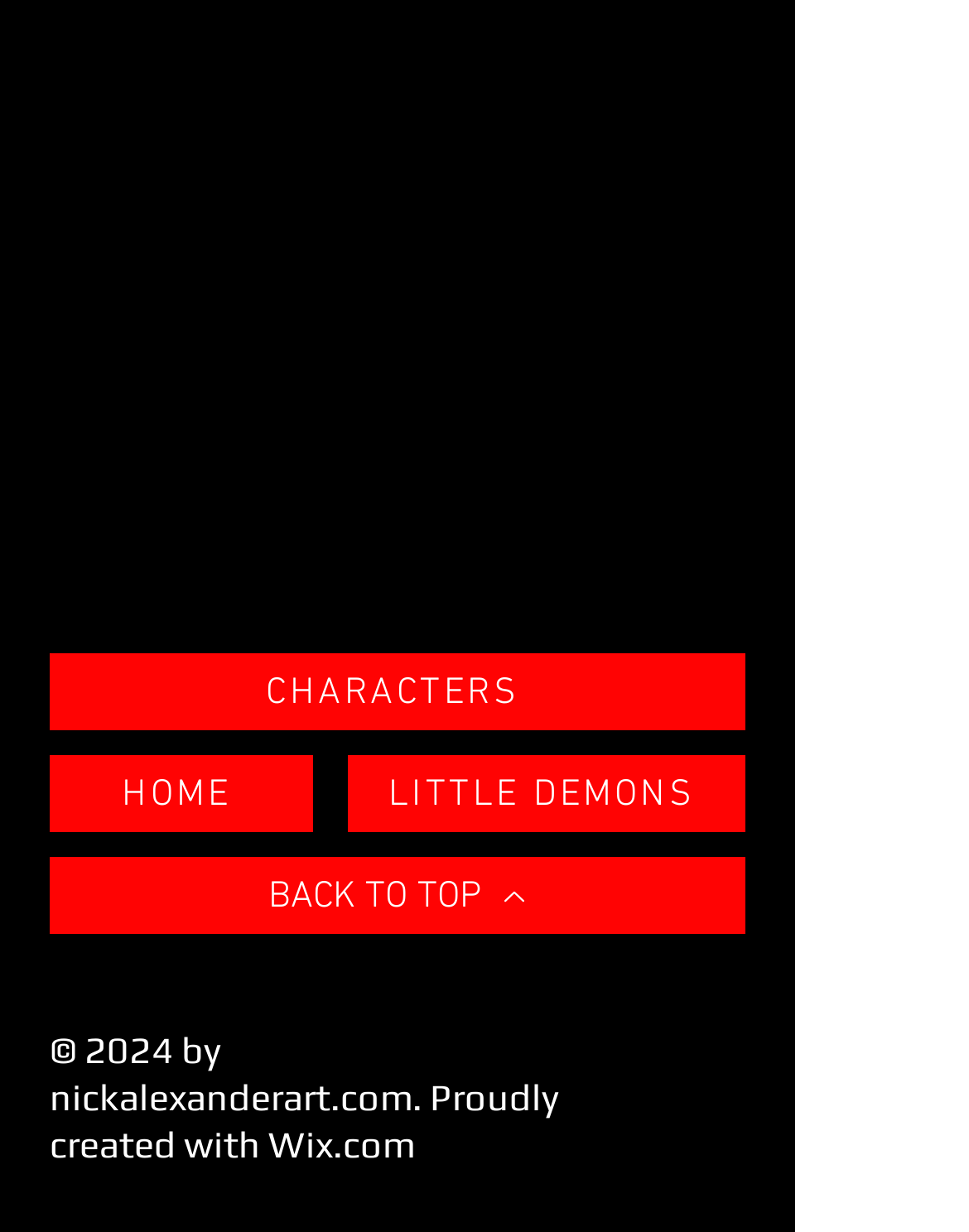Refer to the image and provide an in-depth answer to the question: 
What is the content of the footer section?

I analyzed the footer section of the webpage and found that it contains copyright information, including the creator's name and the platform used to create the website.